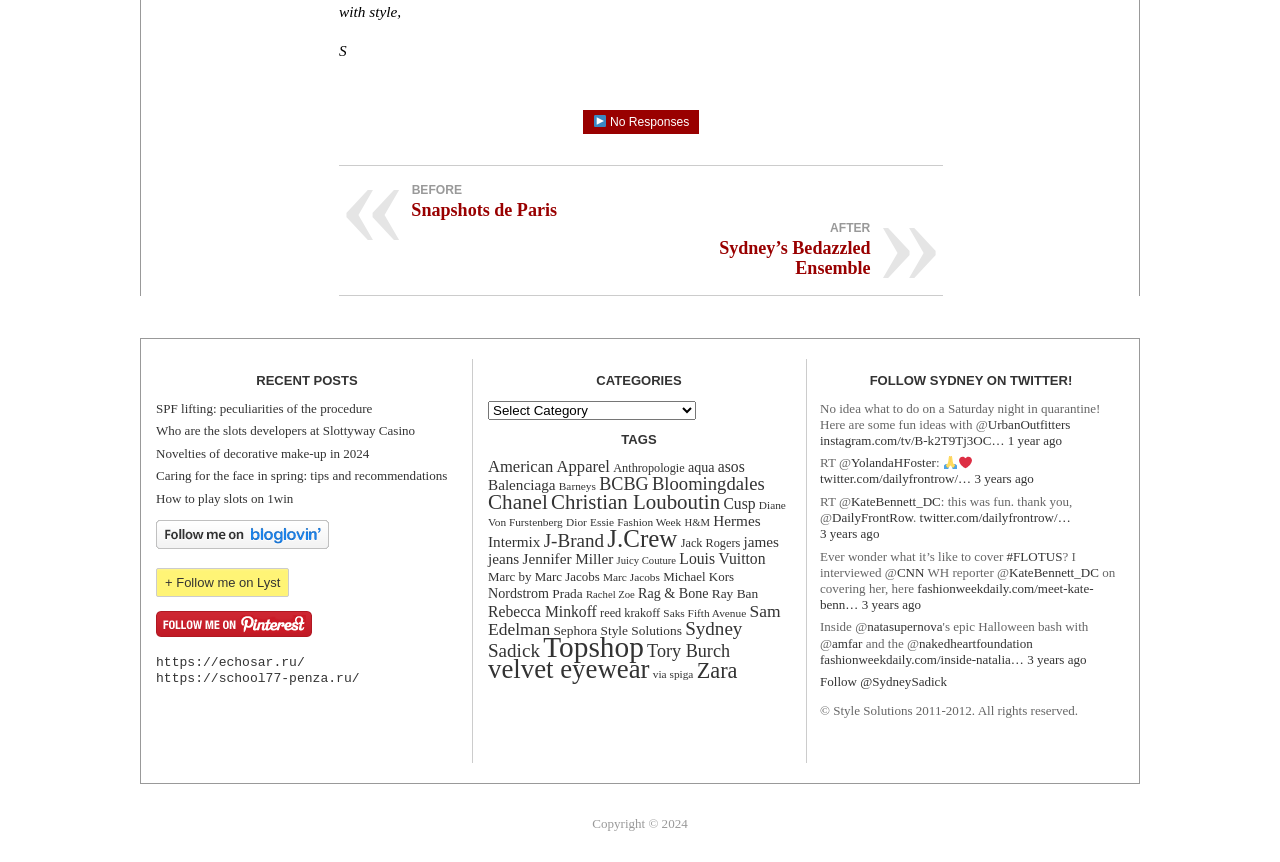Identify the bounding box of the UI component described as: "Rebecca Minkoff".

[0.381, 0.7, 0.466, 0.72]